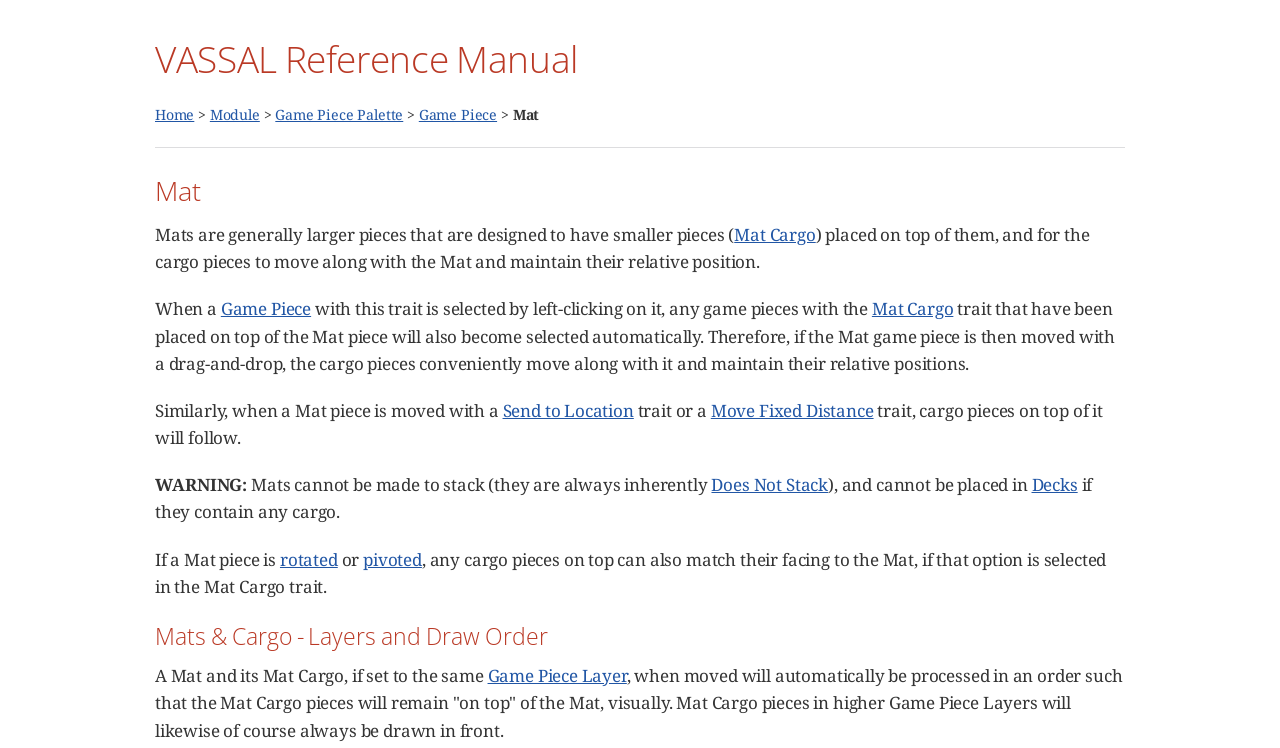Refer to the element description Baltic Black Ops and identify the corresponding bounding box in the screenshot. Format the coordinates as (top-left x, top-left y, bottom-right x, bottom-right y) with values in the range of 0 to 1.

None